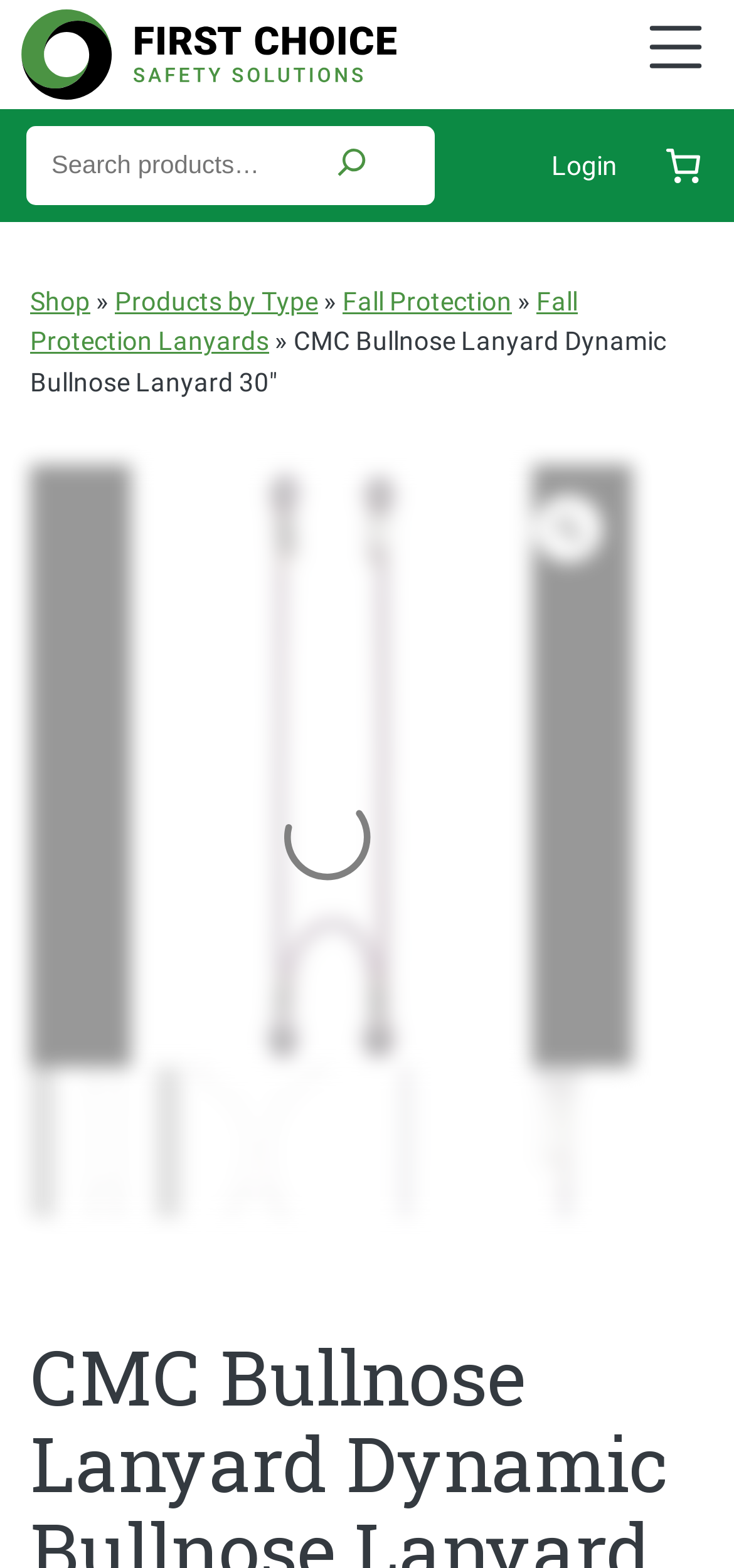Identify the bounding box coordinates for the region of the element that should be clicked to carry out the instruction: "Click on the cart icon". The bounding box coordinates should be four float numbers between 0 and 1, i.e., [left, top, right, bottom].

[0.728, 0.315, 0.821, 0.359]